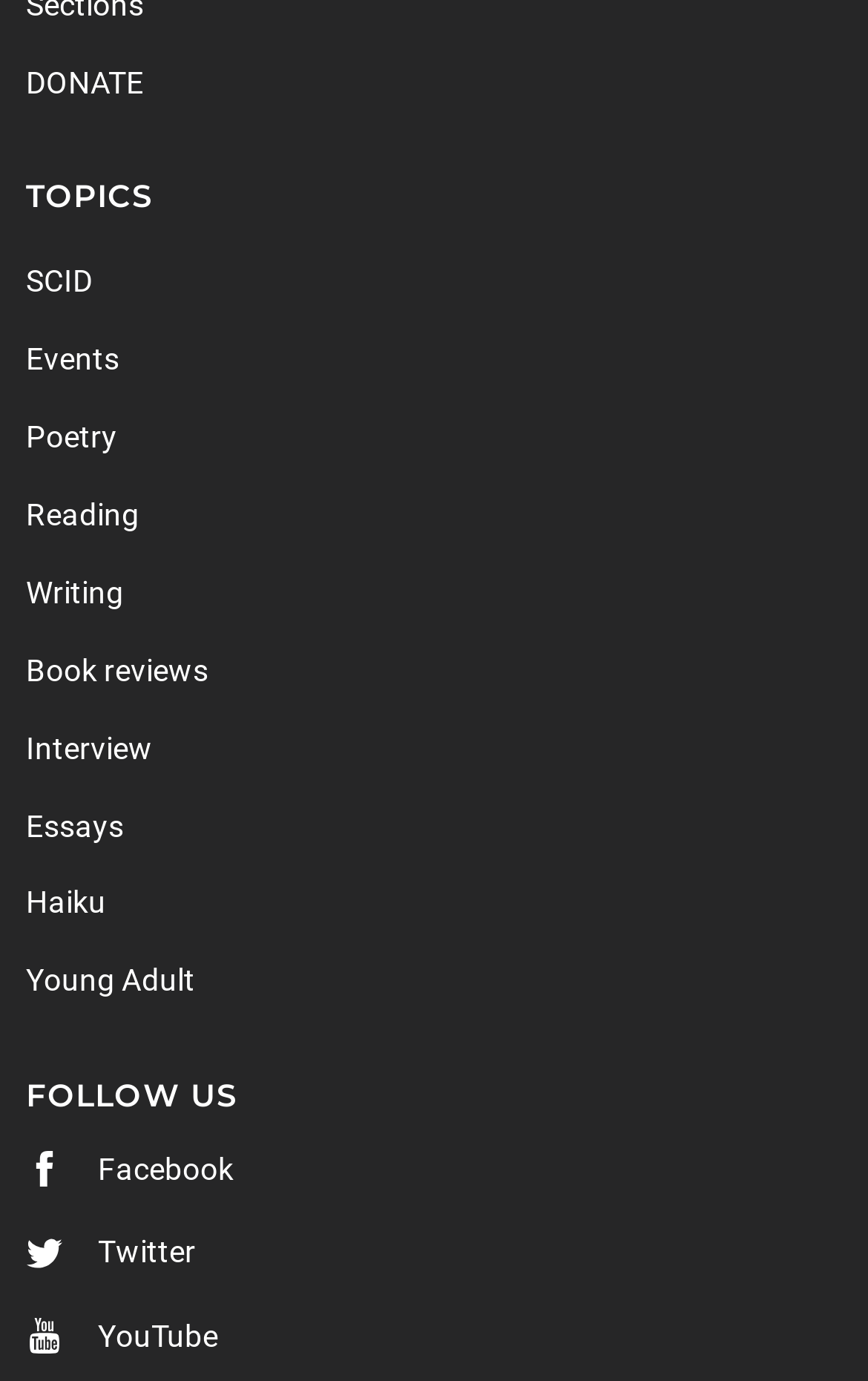Please study the image and answer the question comprehensively:
How many social media platforms are listed?

I counted the number of links under the 'FOLLOW US' heading, which are 'Facebook', 'Twitter', and 'YouTube'. There are 3 social media platforms listed.